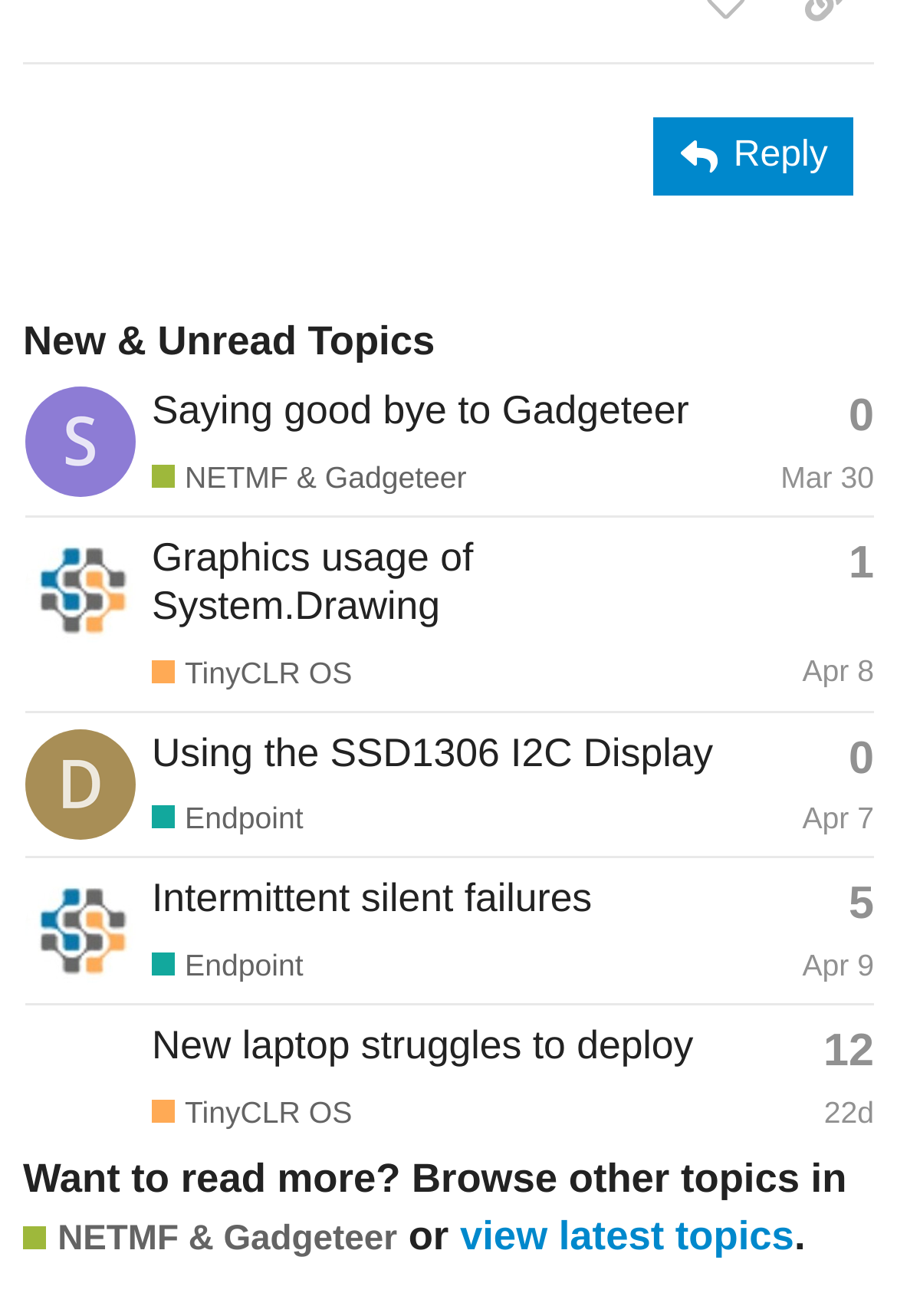How many replies does the topic 'Intermittent silent failures' have?
Based on the image, provide your answer in one word or phrase.

5